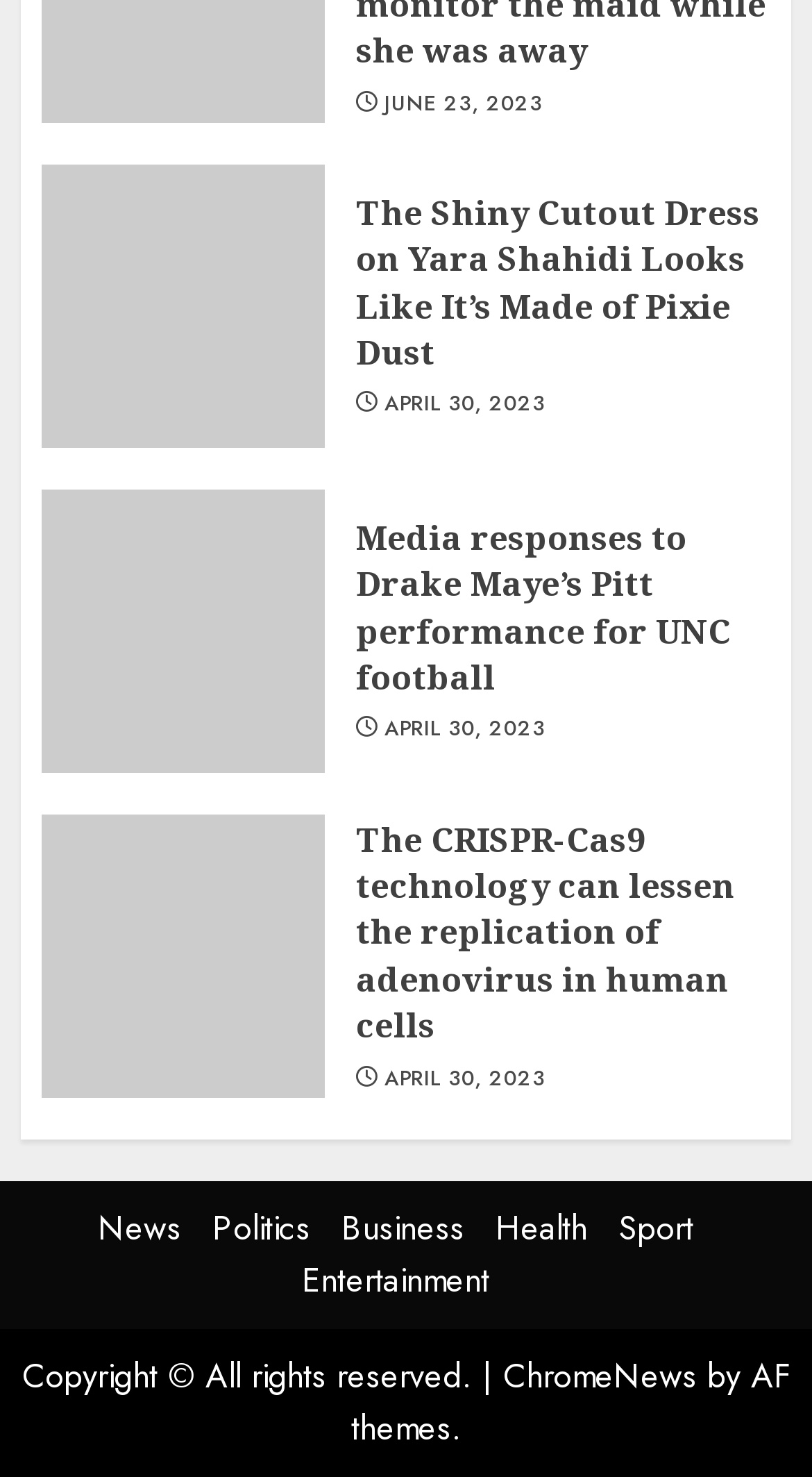What is the copyright information?
Refer to the image and provide a one-word or short phrase answer.

Copyright © All rights reserved.